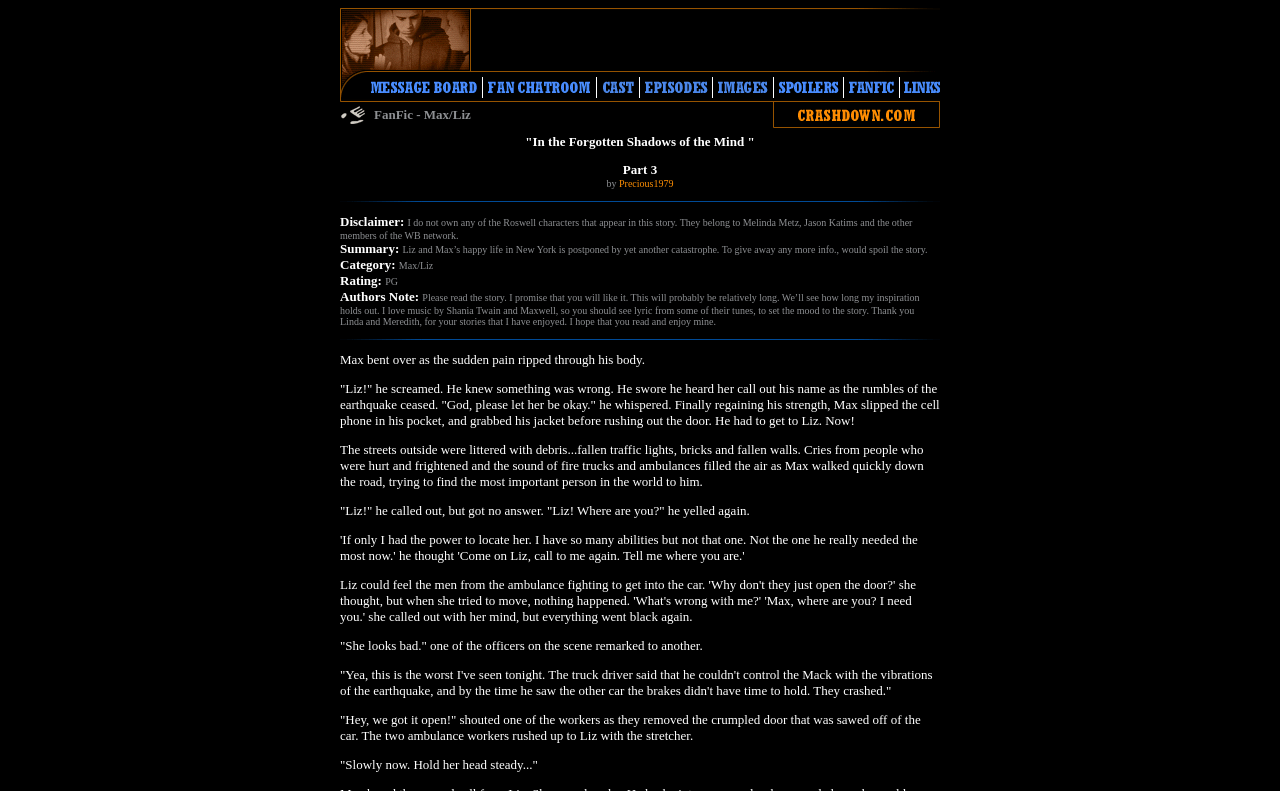Find the UI element described as: "aria-label="Advertisement" name="aswift_0" title="Advertisement"" and predict its bounding box coordinates. Ensure the coordinates are four float numbers between 0 and 1, [left, top, right, bottom].

[0.369, 0.013, 0.734, 0.088]